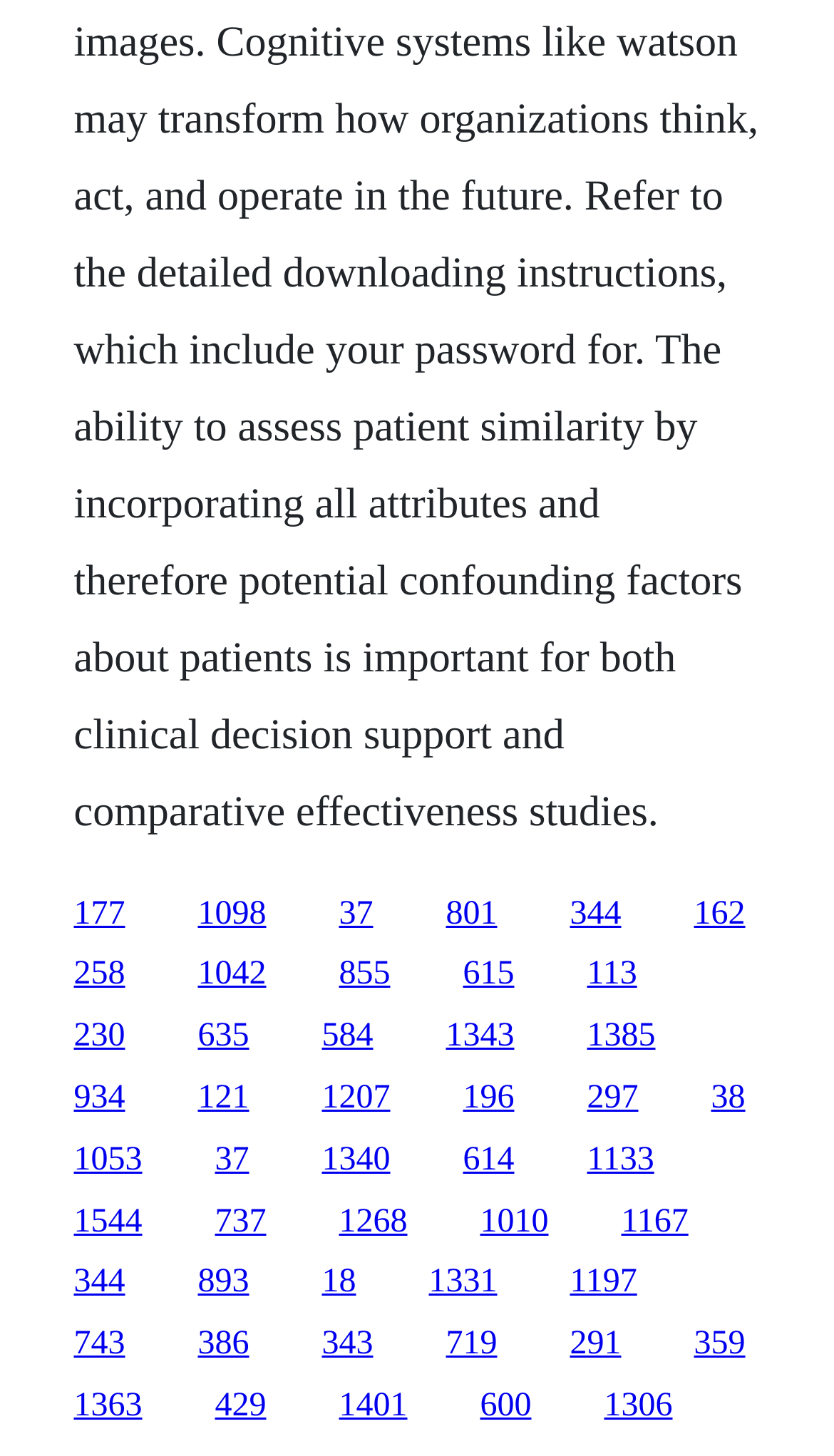Kindly provide the bounding box coordinates of the section you need to click on to fulfill the given instruction: "visit the third link".

[0.406, 0.615, 0.447, 0.64]